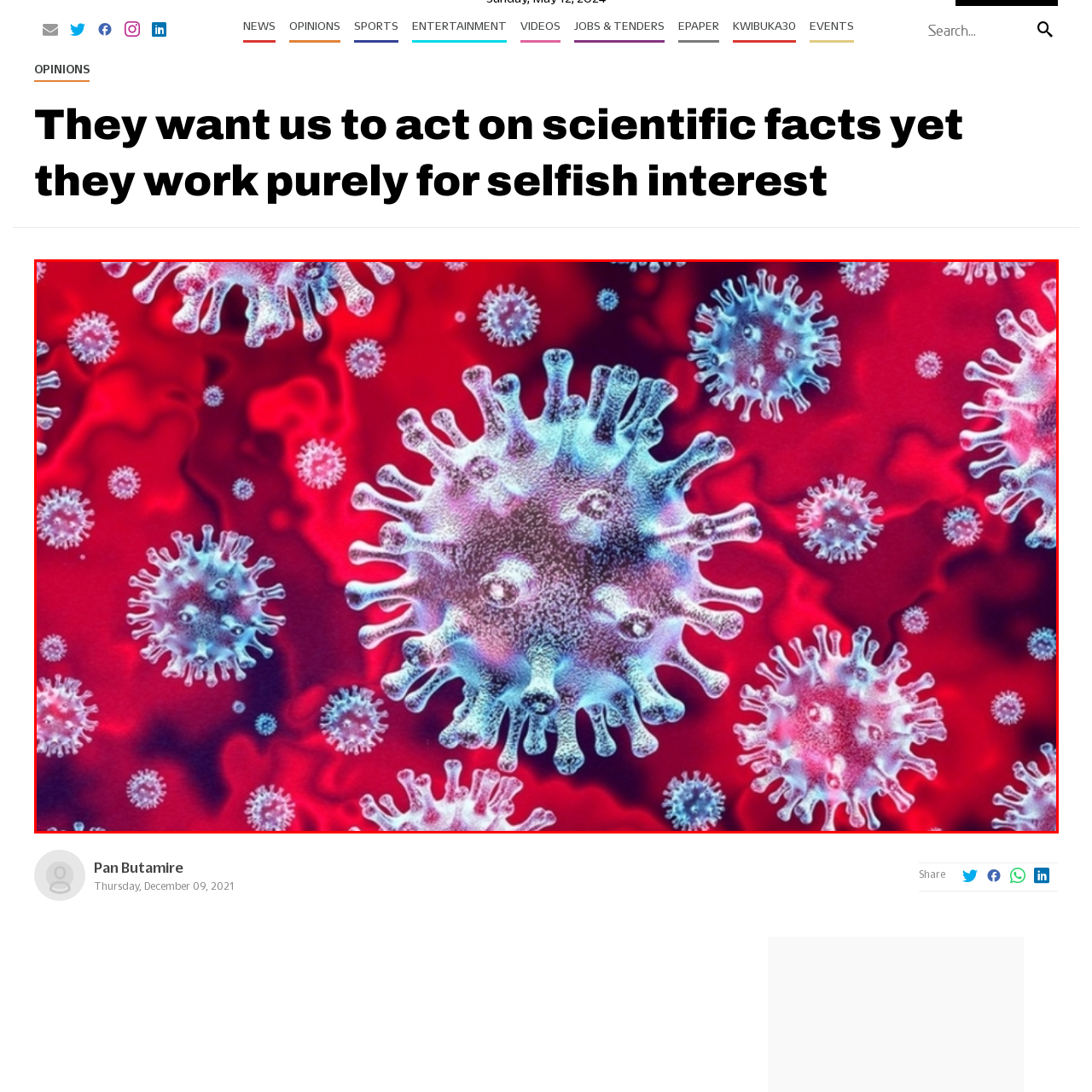What is the morphology of the virus particles?
Focus on the part of the image marked with a red bounding box and deliver an in-depth answer grounded in the visual elements you observe.

The caption describes the virus particles as having intricate details, including their spiky surfaces, which characterize their morphology. This suggests that the virus particles have a distinctive shape with spikes on their surface.